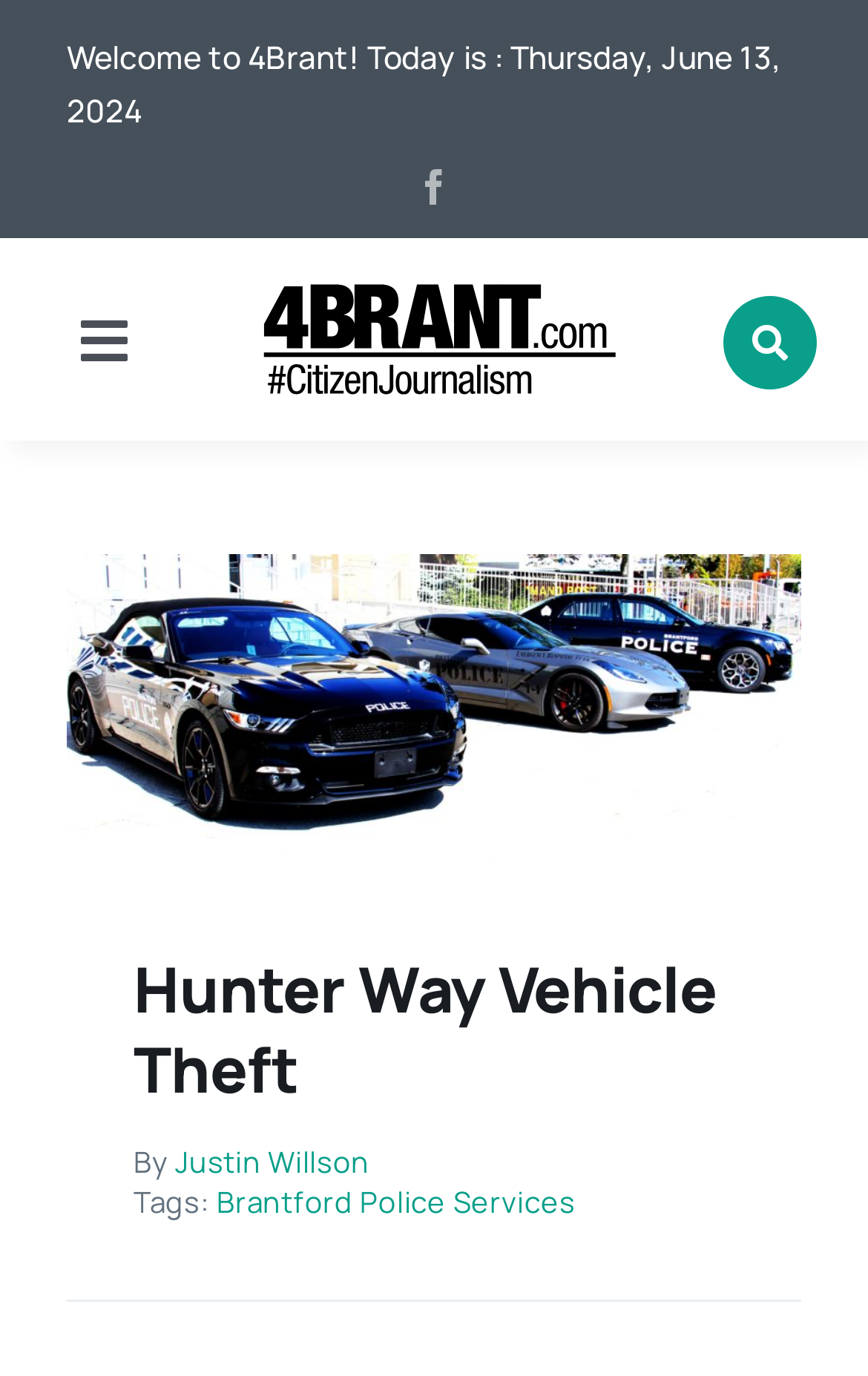Using the image as a reference, answer the following question in as much detail as possible:
What is the name of the police service mentioned in the article?

The name of the police service can be found in the link element that says 'Brantford Police Services', which is located below the heading 'Hunter Way Vehicle Theft'.